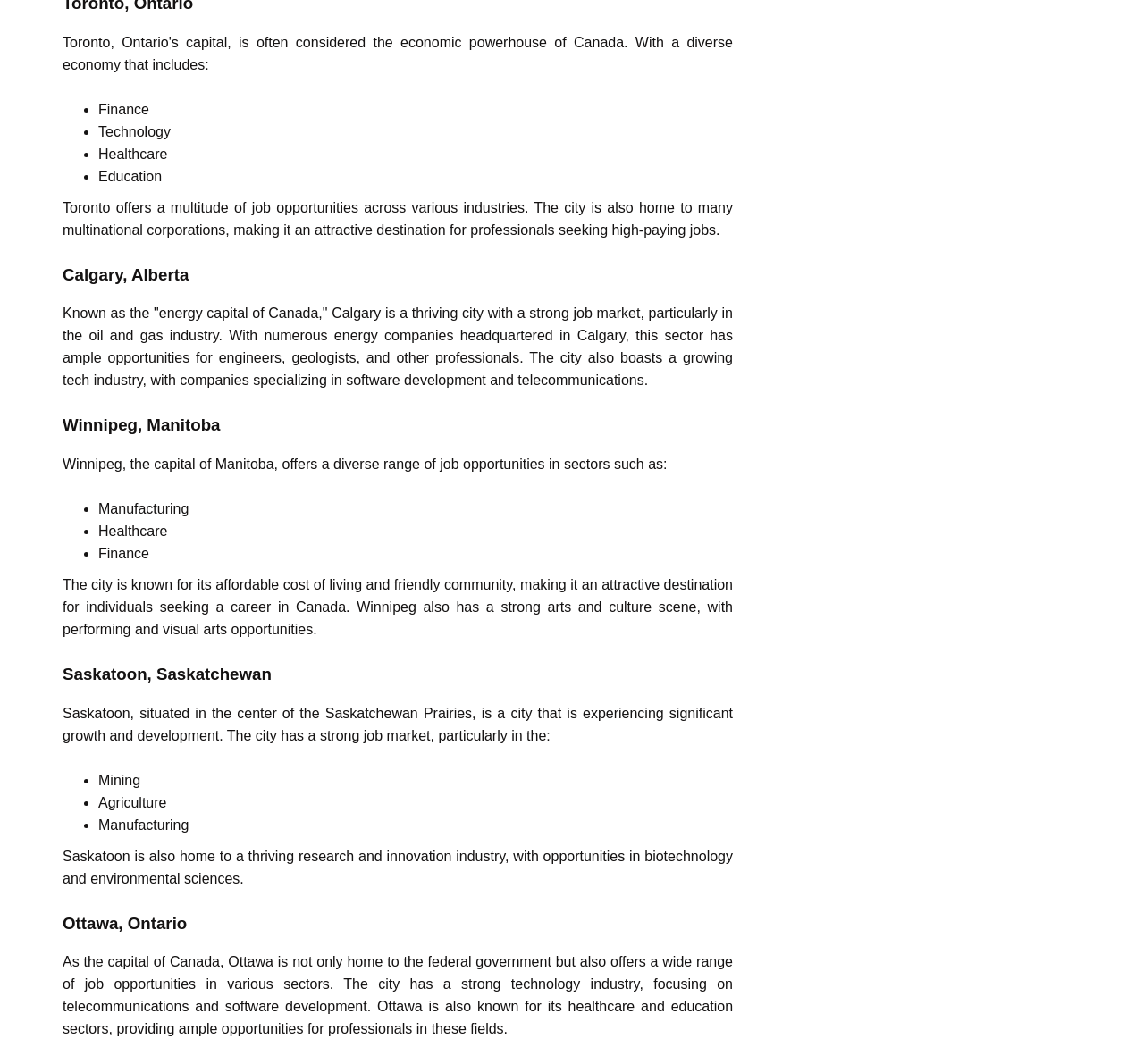Please determine the bounding box coordinates of the section I need to click to accomplish this instruction: "Discover Winnipeg".

[0.055, 0.429, 0.107, 0.443]